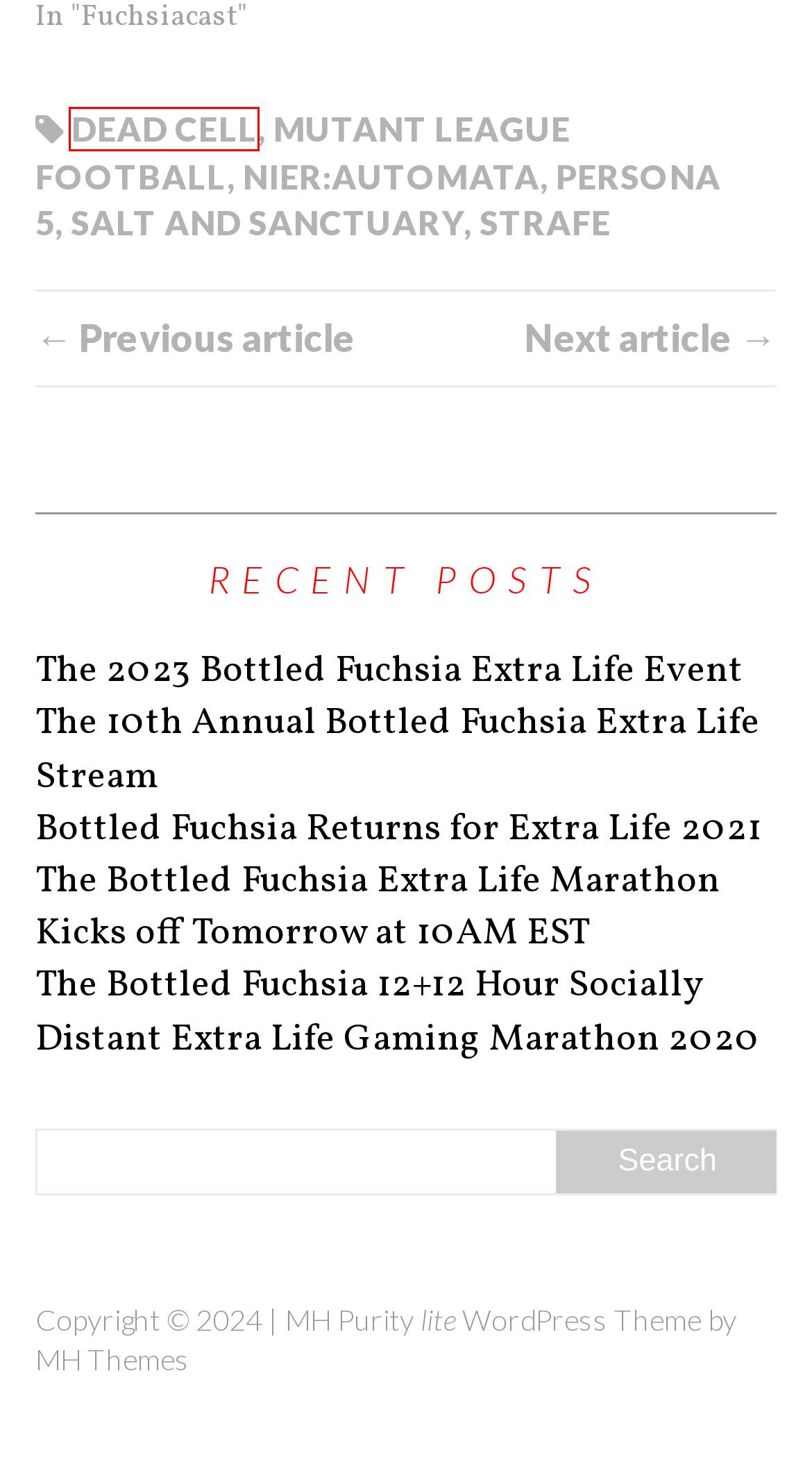Using the screenshot of a webpage with a red bounding box, pick the webpage description that most accurately represents the new webpage after the element inside the red box is clicked. Here are the candidates:
A. Dead Cell – Fuchsia
B. Fuchsiacast #035 – Love is a BATTLEGROUNDS – Fuchsia
C. The 2023 Bottled Fuchsia Extra Life Event – Fuchsia
D. The Bottled Fuchsia 12+12 Hour Socially Distant Extra Life Gaming Marathon 2020 – Fuchsia
E. Bottled Fuchsia Returns for Extra Life 2021 – Fuchsia
F. Mutant League Football – Fuchsia
G. The Bottled Fuchsia Extra Life Marathon Kicks off Tomorrow at 10AM EST – Fuchsia
H. Salt and Sanctuary – Fuchsia

A